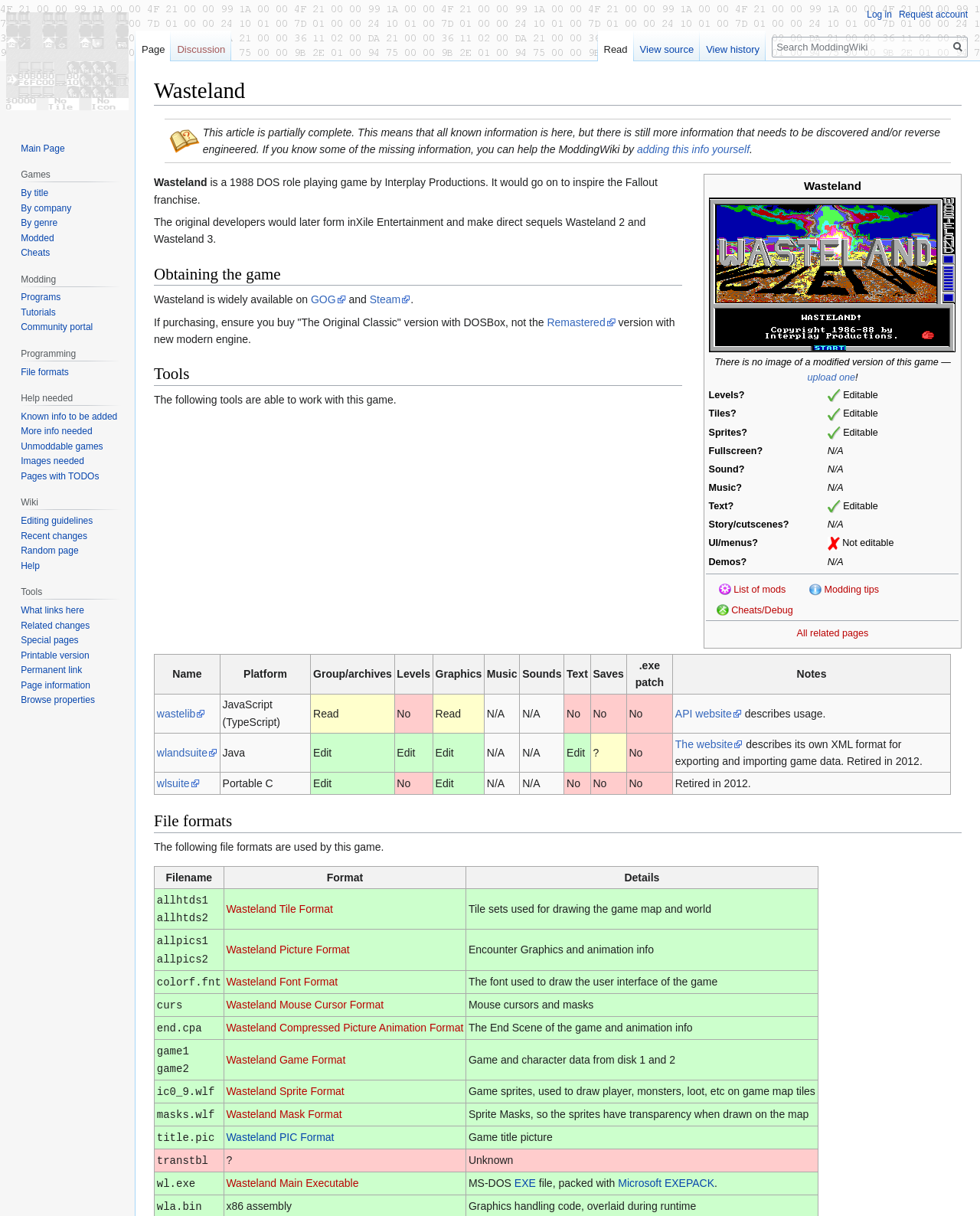Determine the bounding box coordinates of the UI element that matches the following description: "Wasteland Compressed Picture Animation Format". The coordinates should be four float numbers between 0 and 1 in the format [left, top, right, bottom].

[0.231, 0.836, 0.473, 0.846]